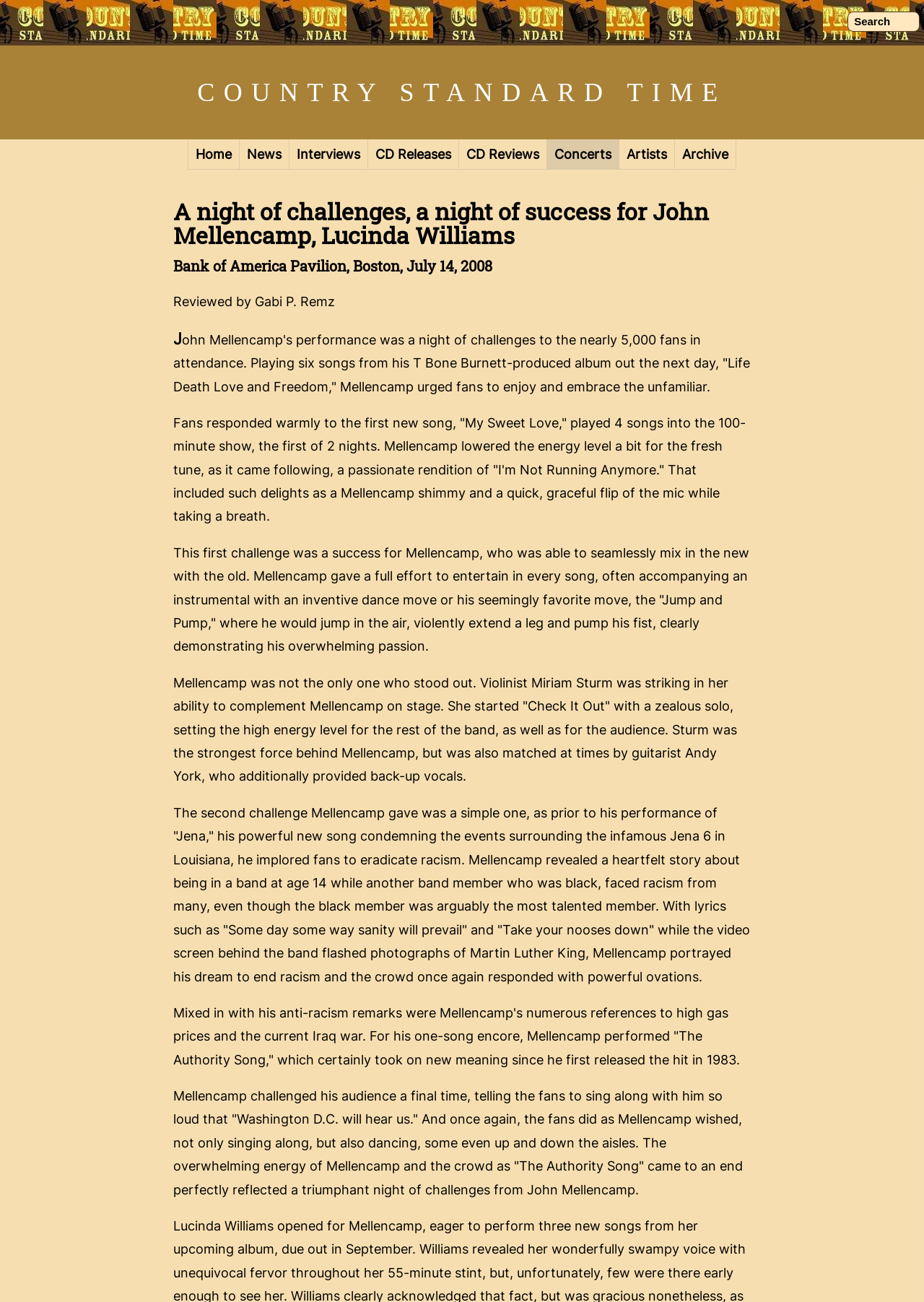Please determine the bounding box coordinates for the element that should be clicked to follow these instructions: "Go to COUNTRY STANDARD TIME".

[0.213, 0.06, 0.787, 0.082]